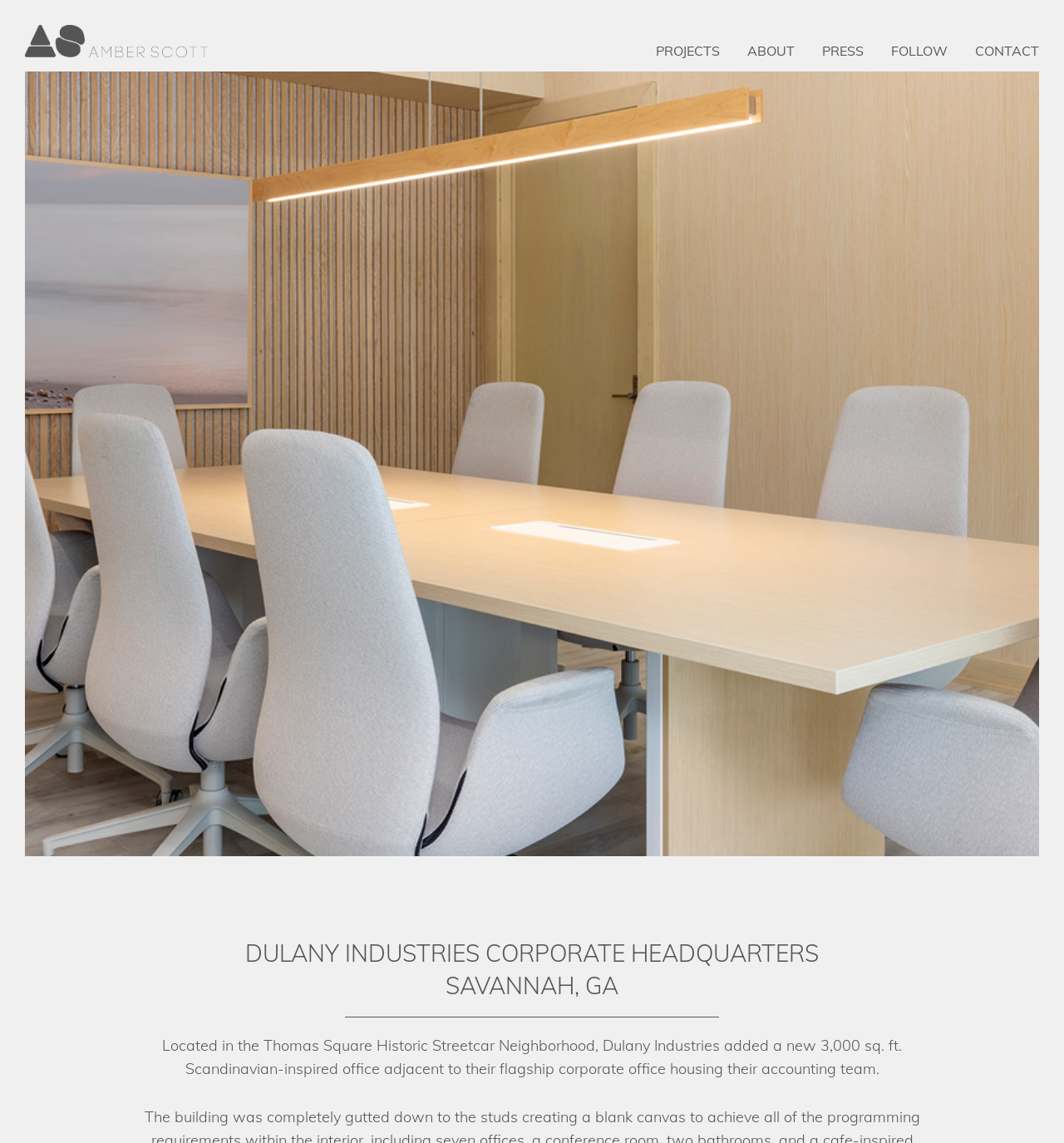Provide a one-word or brief phrase answer to the question:
How many links are in the top navigation menu?

5